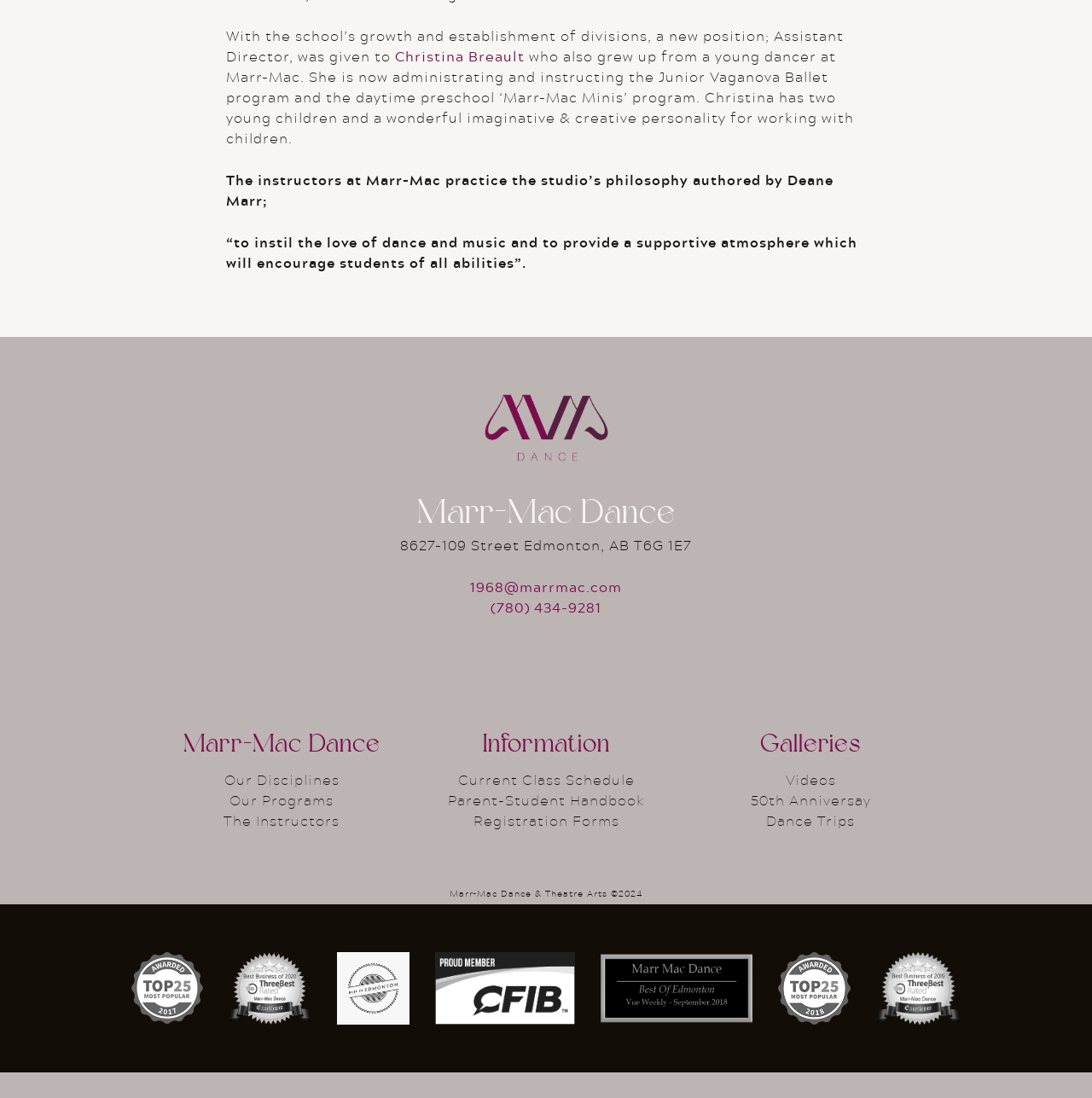What type of content can be found in the Galleries section?
Look at the image and respond with a one-word or short-phrase answer.

Videos, 50th Anniversary, Dance Trips